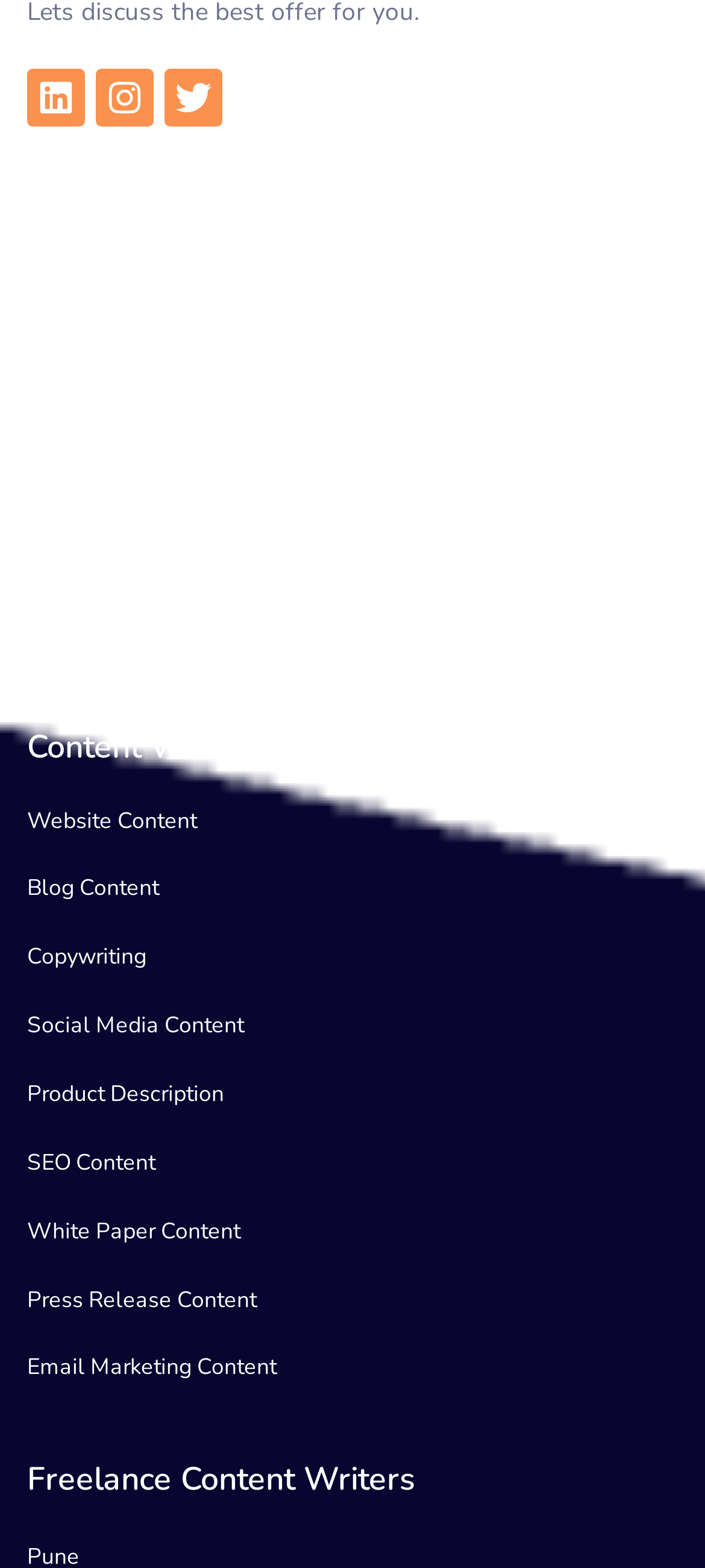Please find the bounding box coordinates of the element that must be clicked to perform the given instruction: "Explore Freelance Content Writers". The coordinates should be four float numbers from 0 to 1, i.e., [left, top, right, bottom].

[0.038, 0.932, 0.962, 0.957]